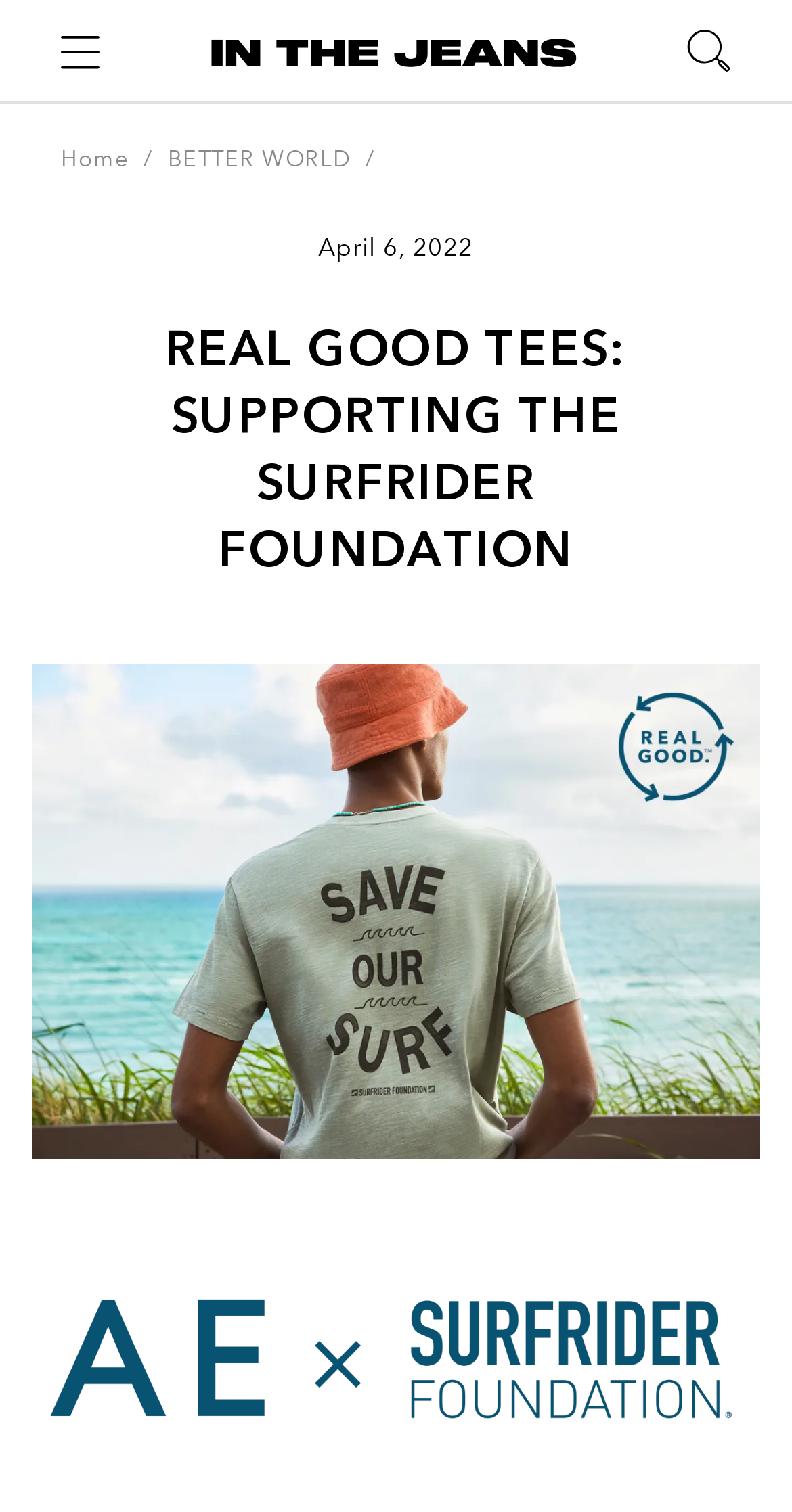How many links are in the top navigation bar?
Please provide a single word or phrase as the answer based on the screenshot.

3